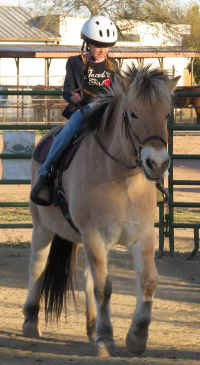Respond to the question with just a single word or phrase: 
What is the color of the horse's mane?

flowing